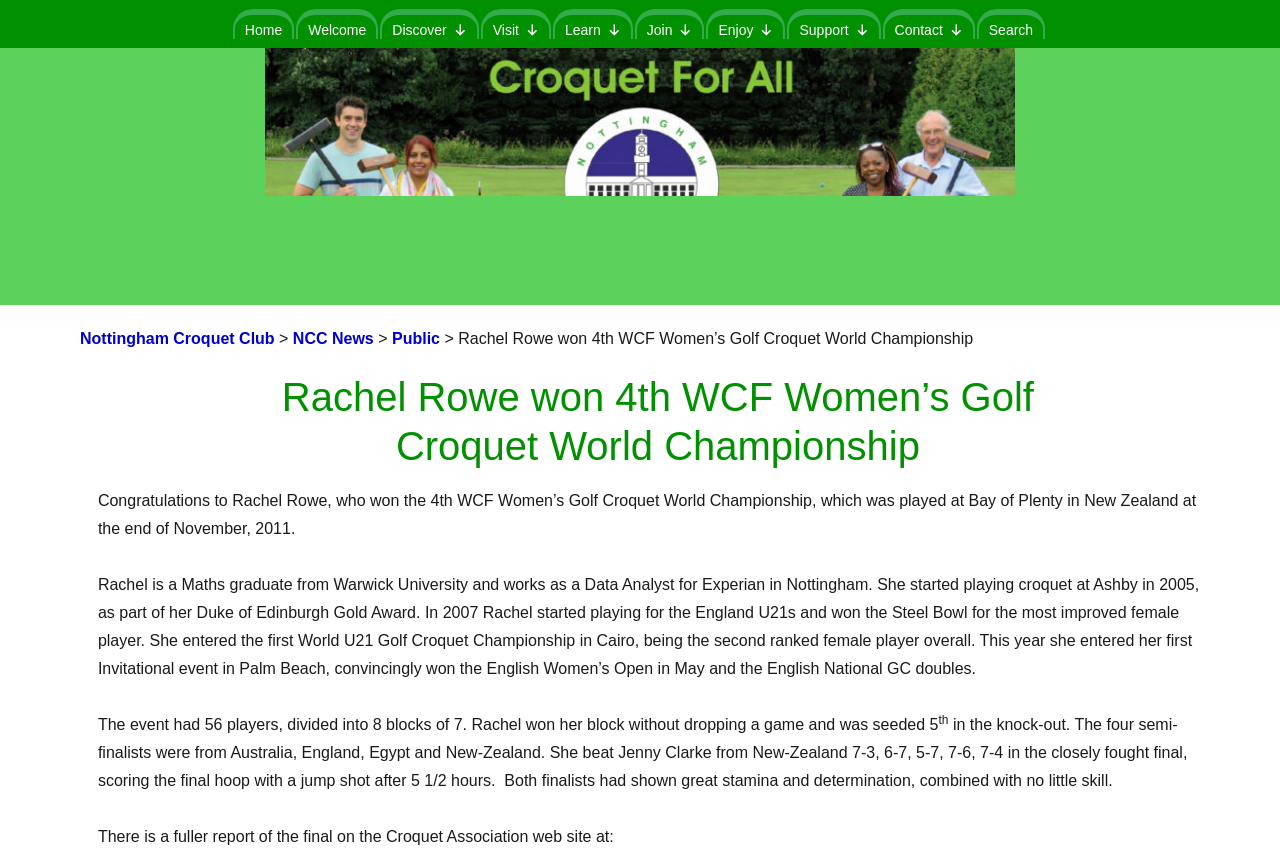Indicate the bounding box coordinates of the clickable region to achieve the following instruction: "Learn more about croquet."

[0.432, 0.011, 0.494, 0.045]